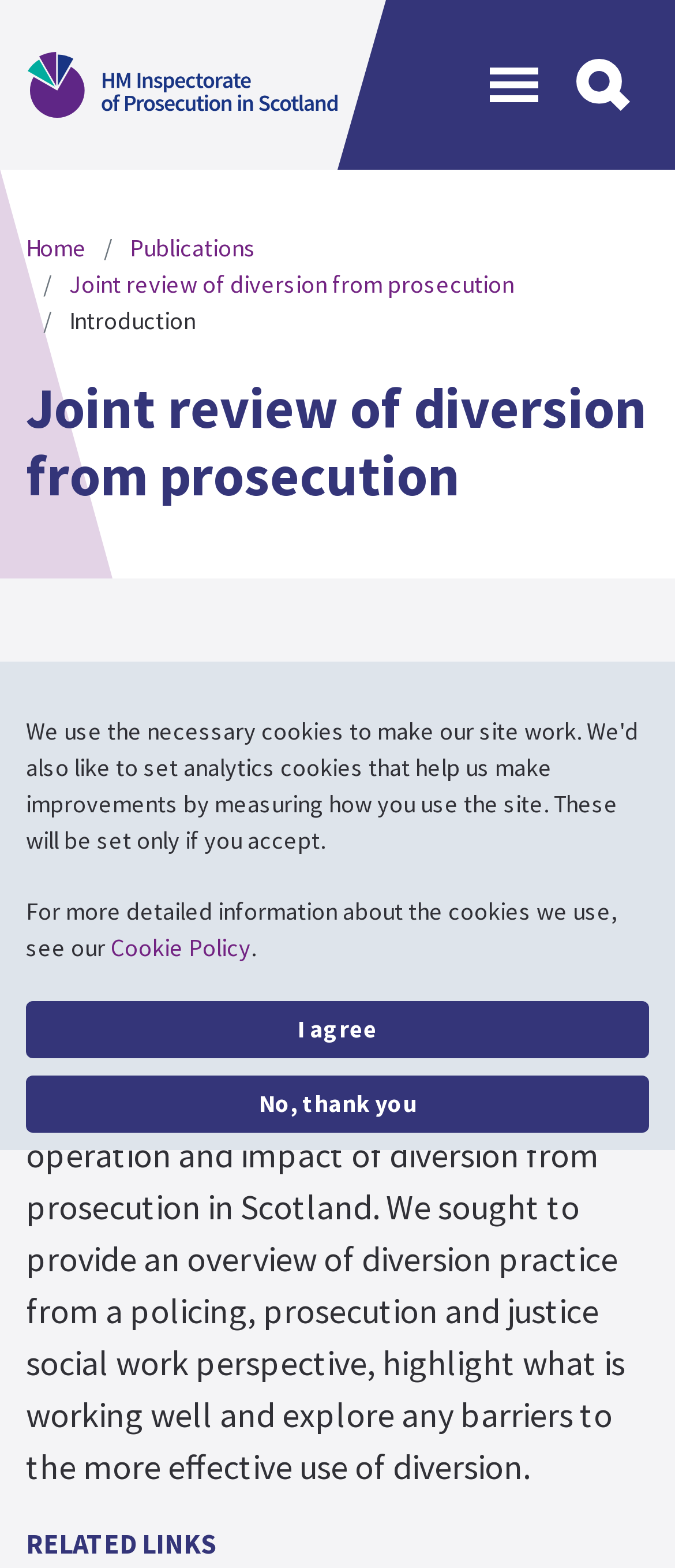Identify the bounding box coordinates of the clickable section necessary to follow the following instruction: "View notes". The coordinates should be presented as four float numbers from 0 to 1, i.e., [left, top, right, bottom].

None